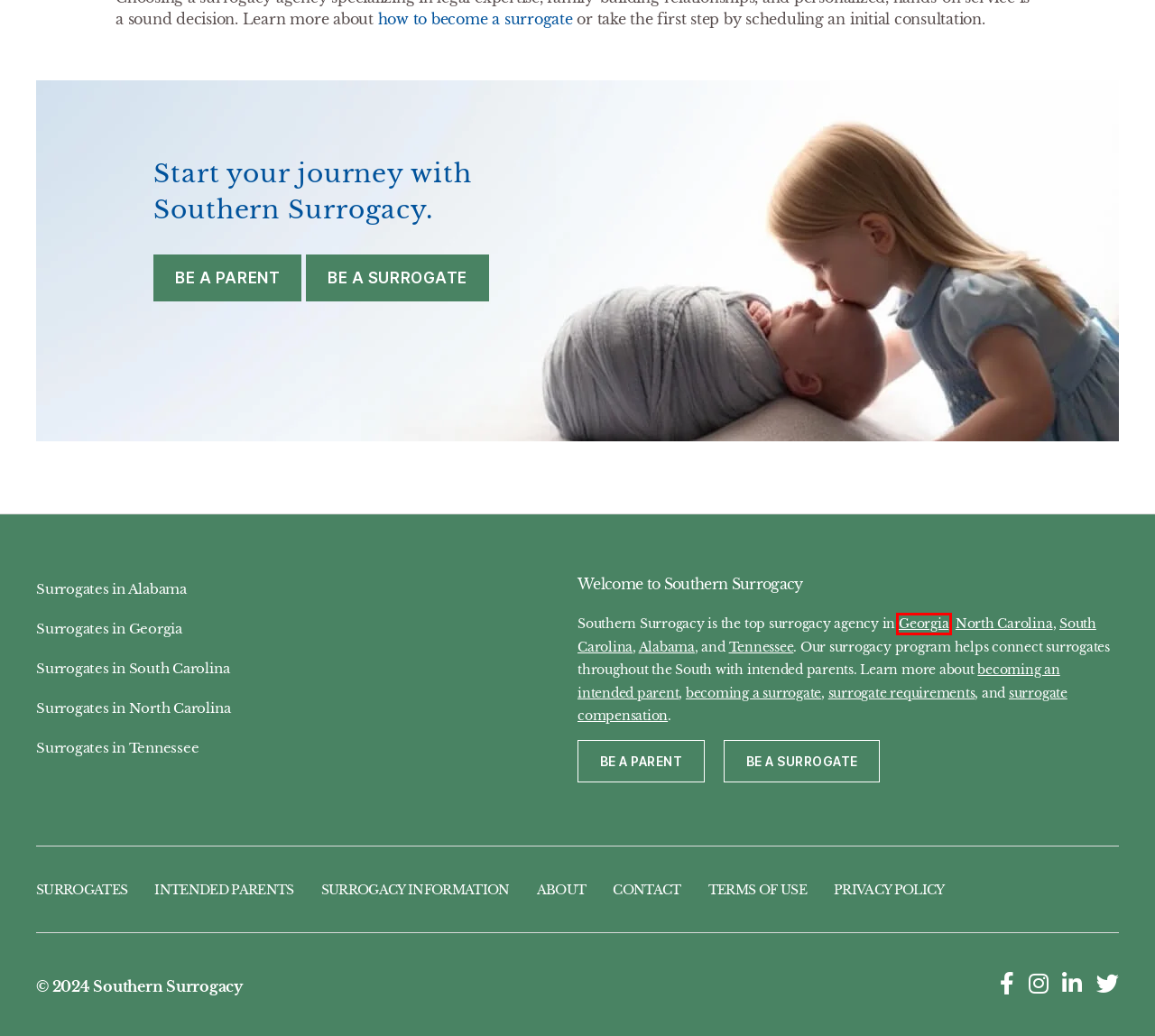With the provided webpage screenshot containing a red bounding box around a UI element, determine which description best matches the new webpage that appears after clicking the selected element. The choices are:
A. Your Surrogacy Journey in South Carolina Starts Here | Southern Surrogacy
B. Your Surrogacy Journey in Alabama Starts Here | Southern Surrogacy
C. Your Surrogacy Journey in Tennessee Starts Here | Southern Surrogacy
D. Your Surrogacy Journey in Georgia Starts Here | Southern Surrogacy
E. Privacy Policy | Southern Surrogacy
F. Your Surrogacy Journey in North Carolina Starts Here | Southern Surrogacy
G. Information About Surrogacy | Southern Surrogacy
H. Terms of Use | Southern Surrogacy

D